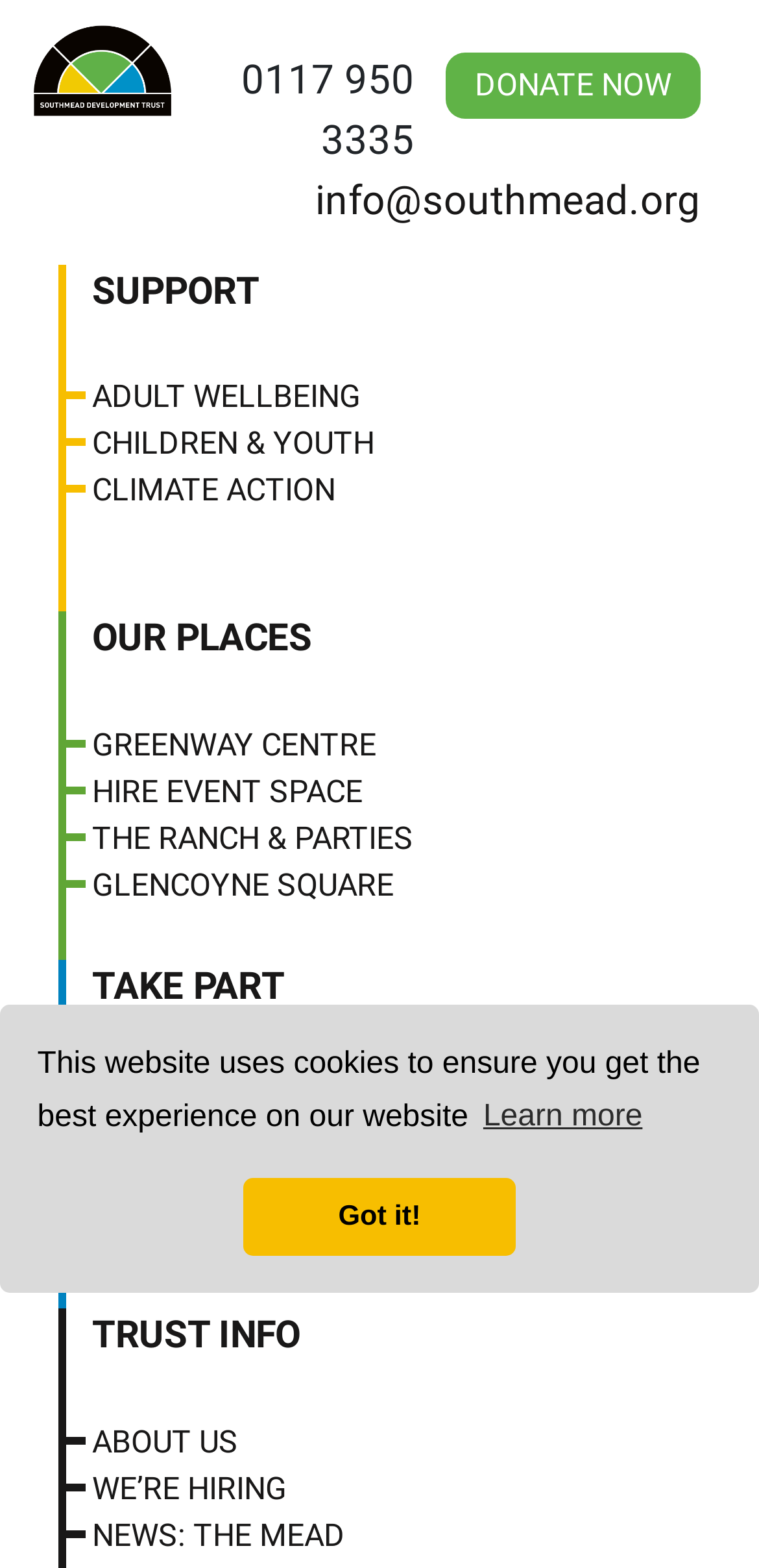Locate the bounding box of the user interface element based on this description: "Greenway Centre".

[0.087, 0.461, 0.903, 0.491]